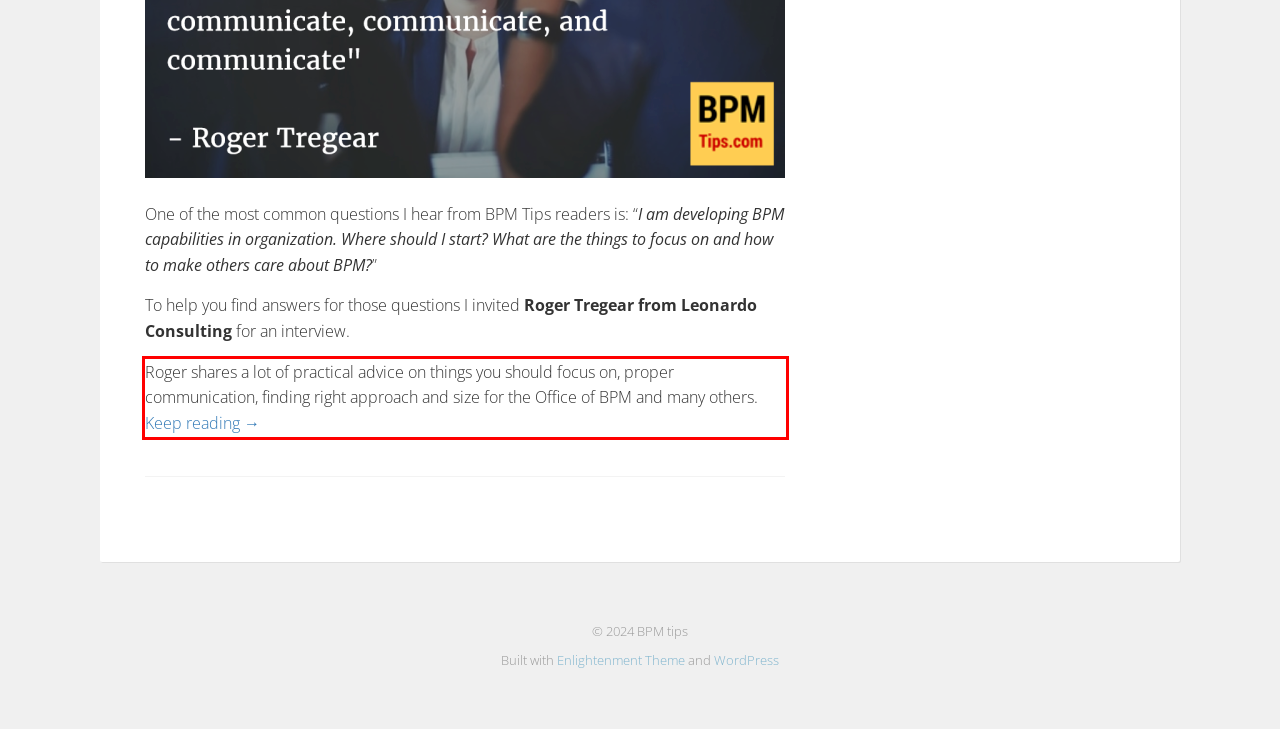Given a screenshot of a webpage, identify the red bounding box and perform OCR to recognize the text within that box.

Roger shares a lot of practical advice on things you should focus on, proper communication, finding right approach and size for the Office of BPM and many others. Keep reading →